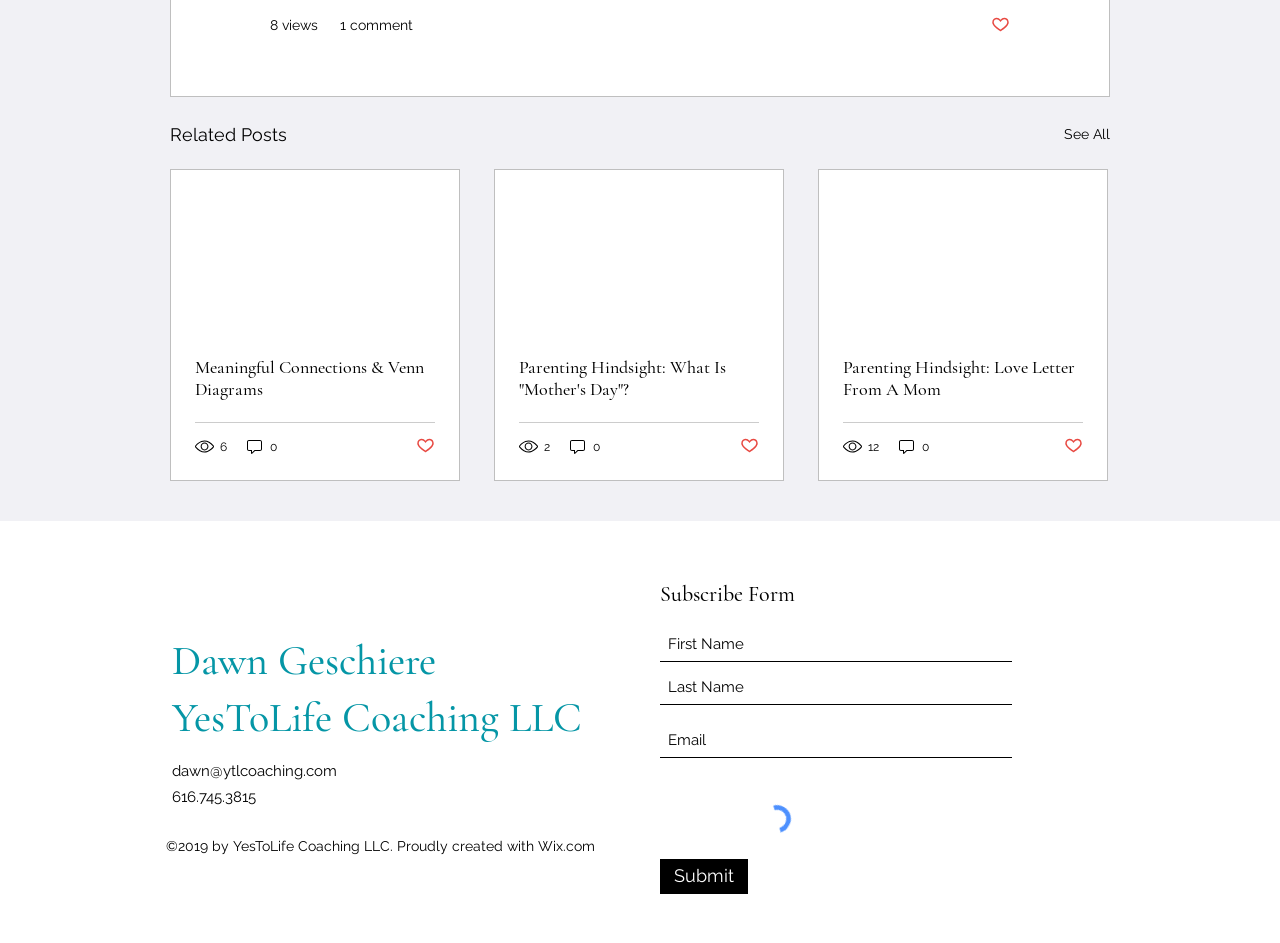Determine the bounding box for the UI element described here: "1 comment".

[0.266, 0.016, 0.323, 0.038]